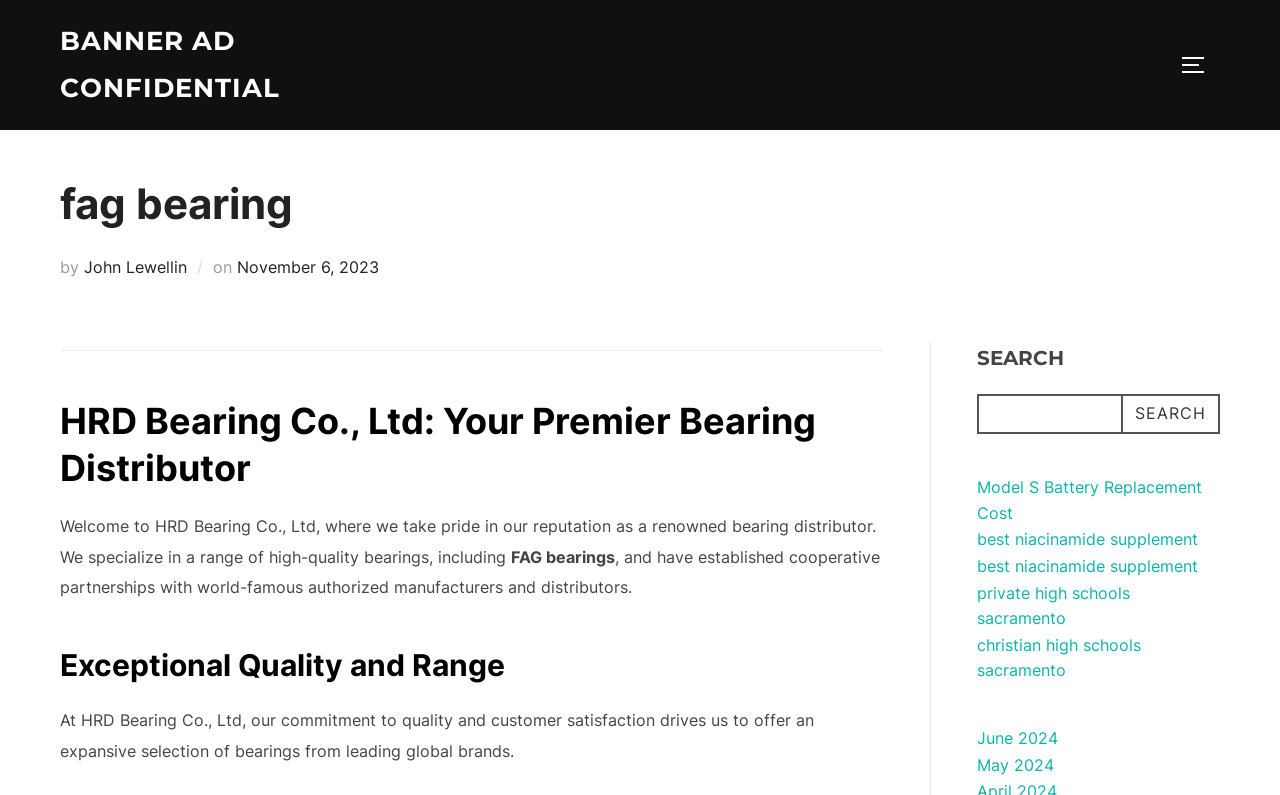What type of bearings does HRD Bearing Co., Ltd specialize in?
We need a detailed and meticulous answer to the question.

The type of bearings HRD Bearing Co., Ltd specializes in can be found in the static text 'We specialize in a range of high-quality bearings, including FAG bearings' which is located below the heading 'HRD Bearing Co., Ltd: Your Premier Bearing Distributor'.